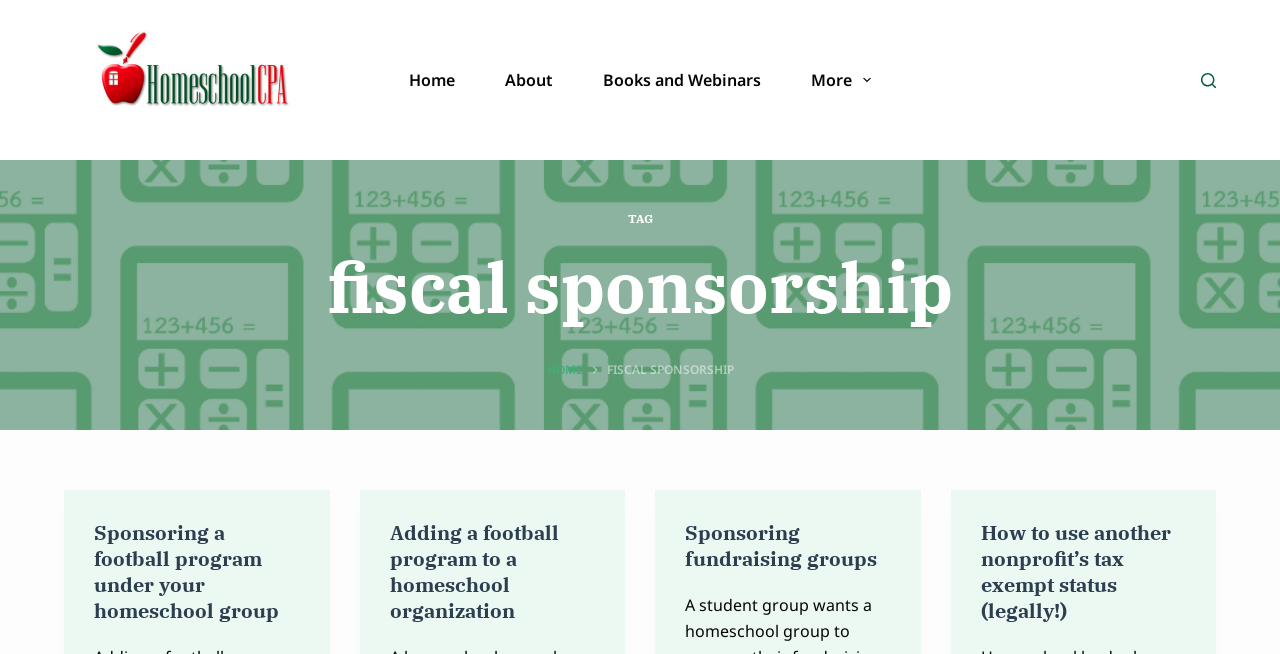Answer succinctly with a single word or phrase:
How can a homeschool organization use another nonprofit's tax-exempt status?

Legally